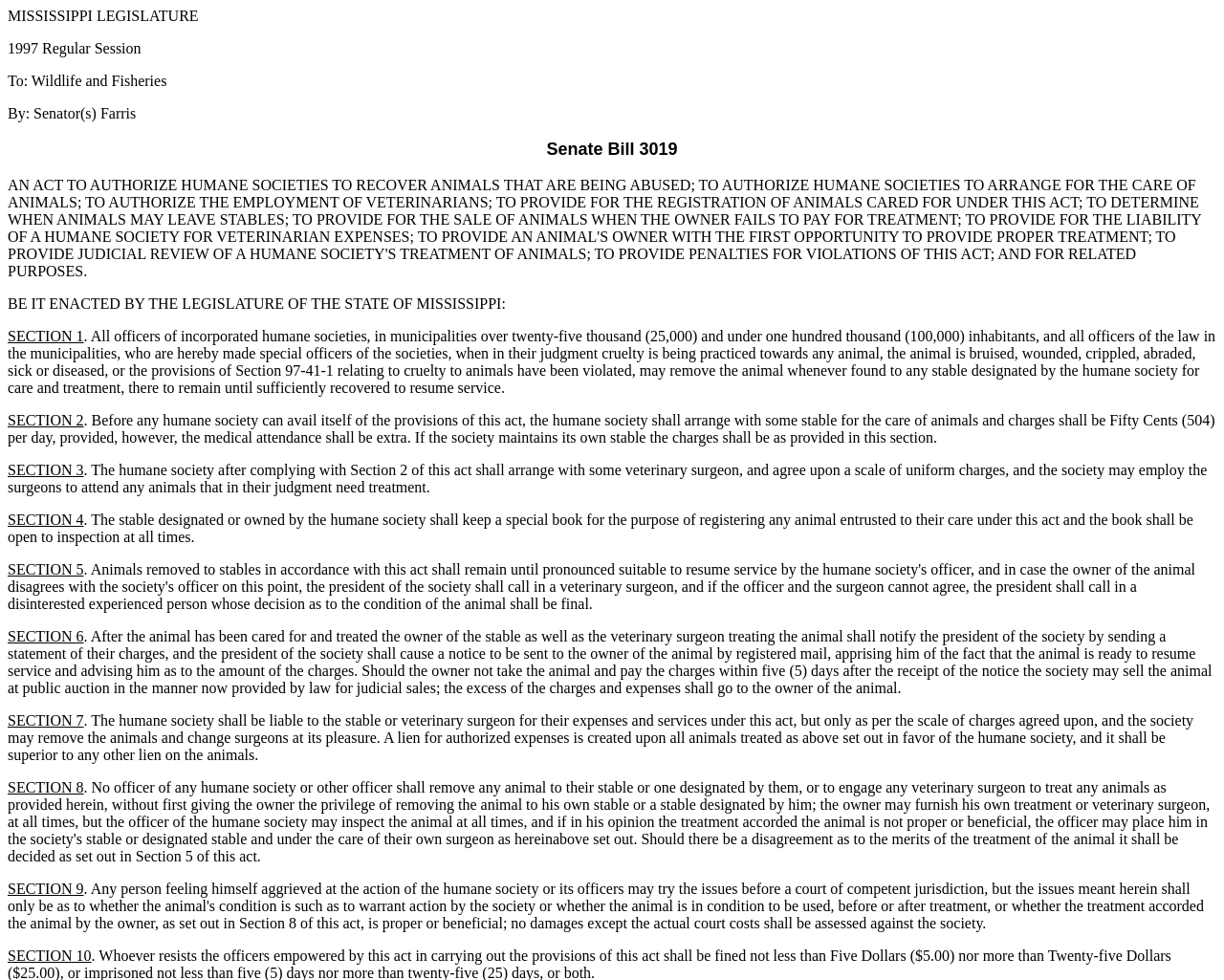Answer the question below using just one word or a short phrase: 
What is the purpose of Section 1?

To remove animals from cruel situations